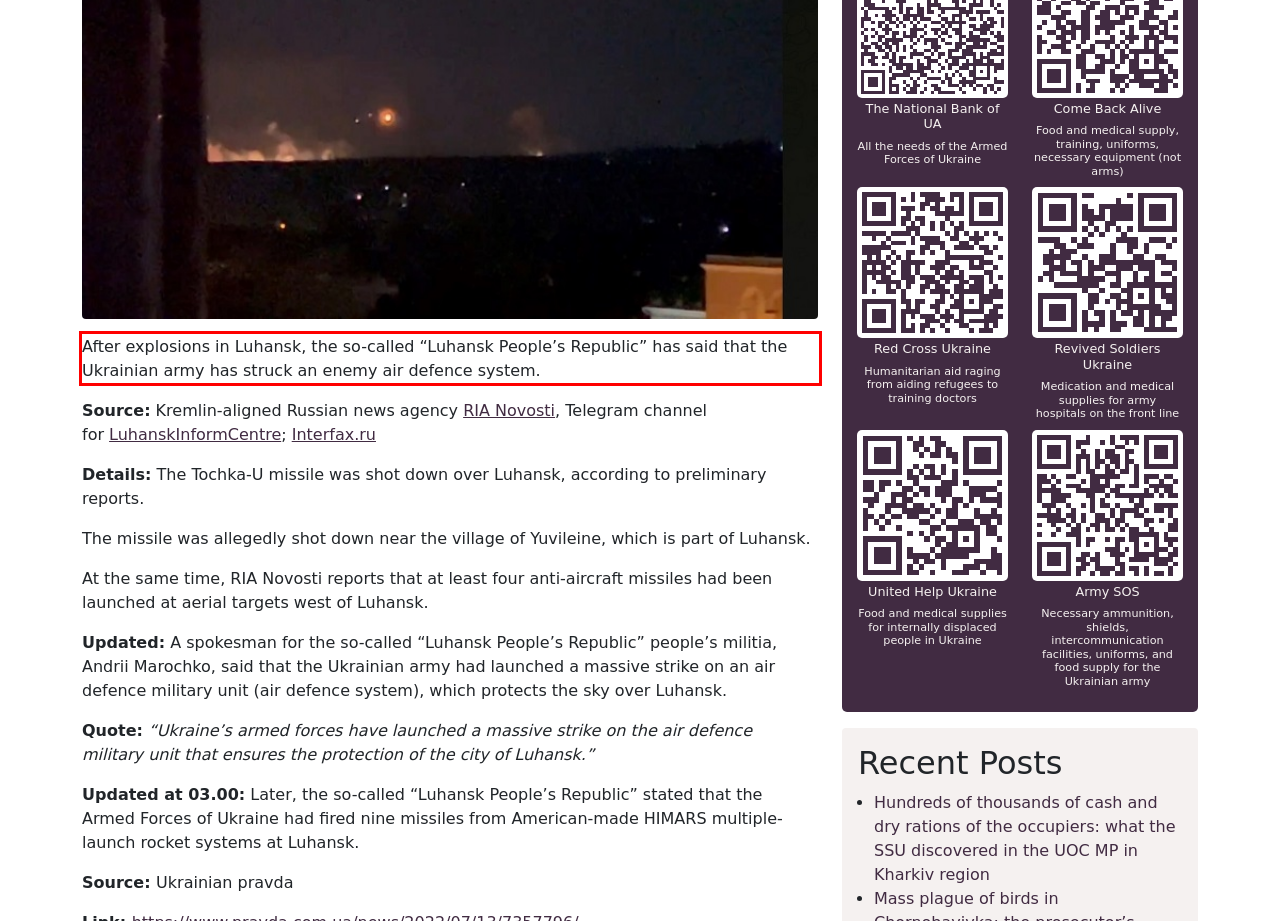Analyze the red bounding box in the provided webpage screenshot and generate the text content contained within.

After explosions in Luhansk, the so-called “Luhansk People’s Republic” has said that the Ukrainian army has struck an enemy air defence system.